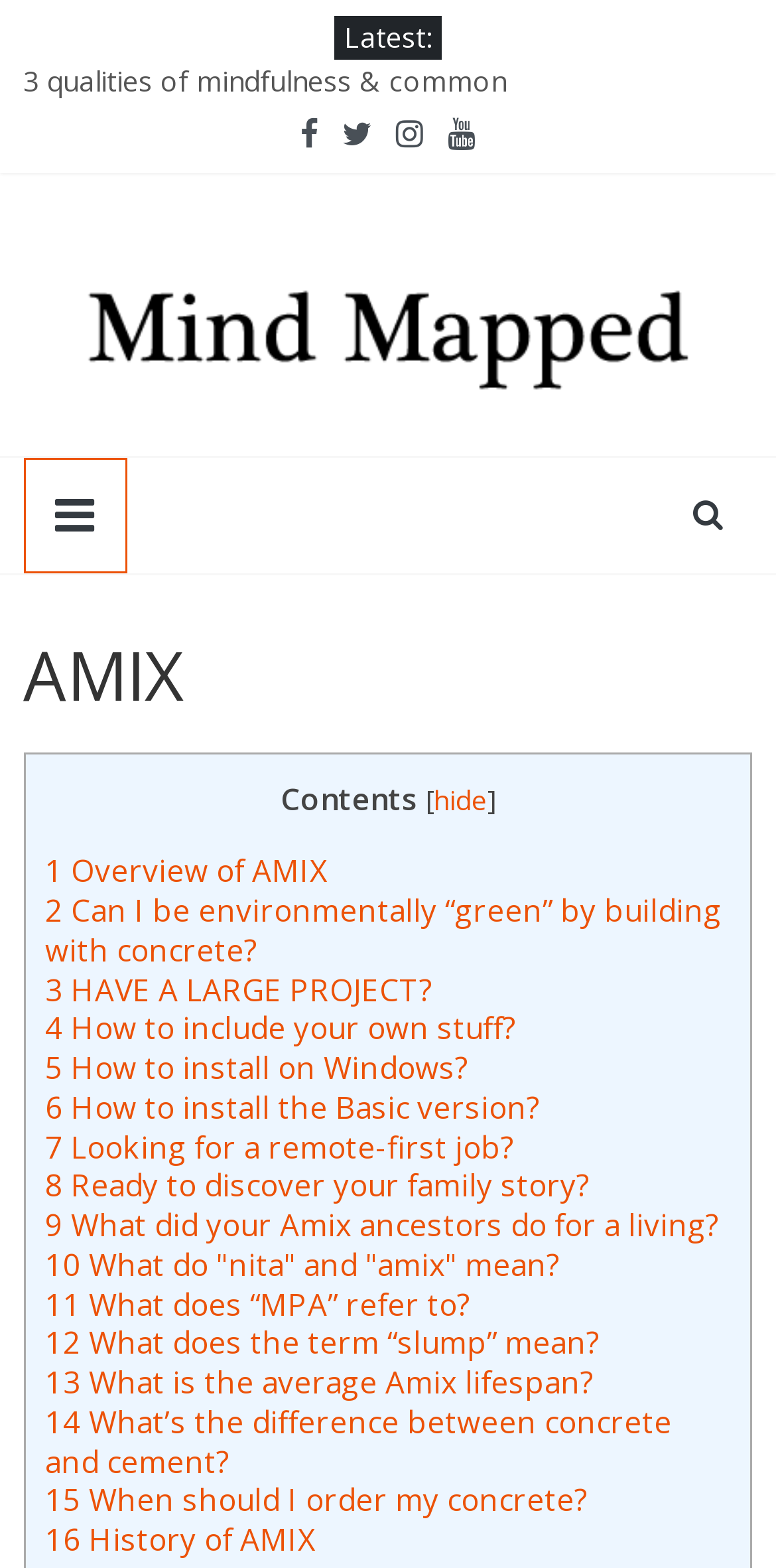Locate the bounding box coordinates of the element that should be clicked to execute the following instruction: "Click on 'What are the origins of mindfulness'".

[0.03, 0.04, 0.622, 0.064]